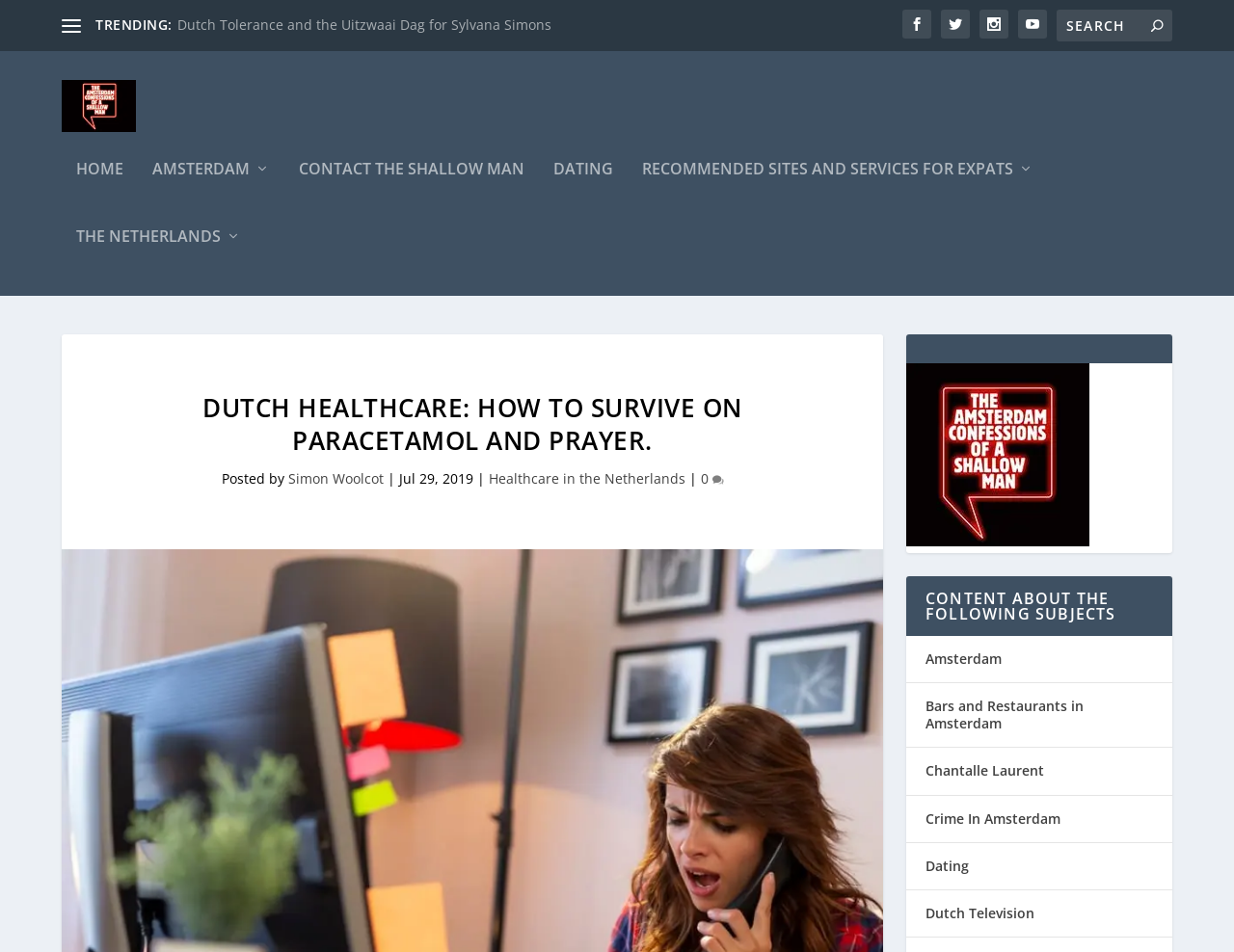Specify the bounding box coordinates for the region that must be clicked to perform the given instruction: "Go to the HOME page".

[0.062, 0.179, 0.1, 0.25]